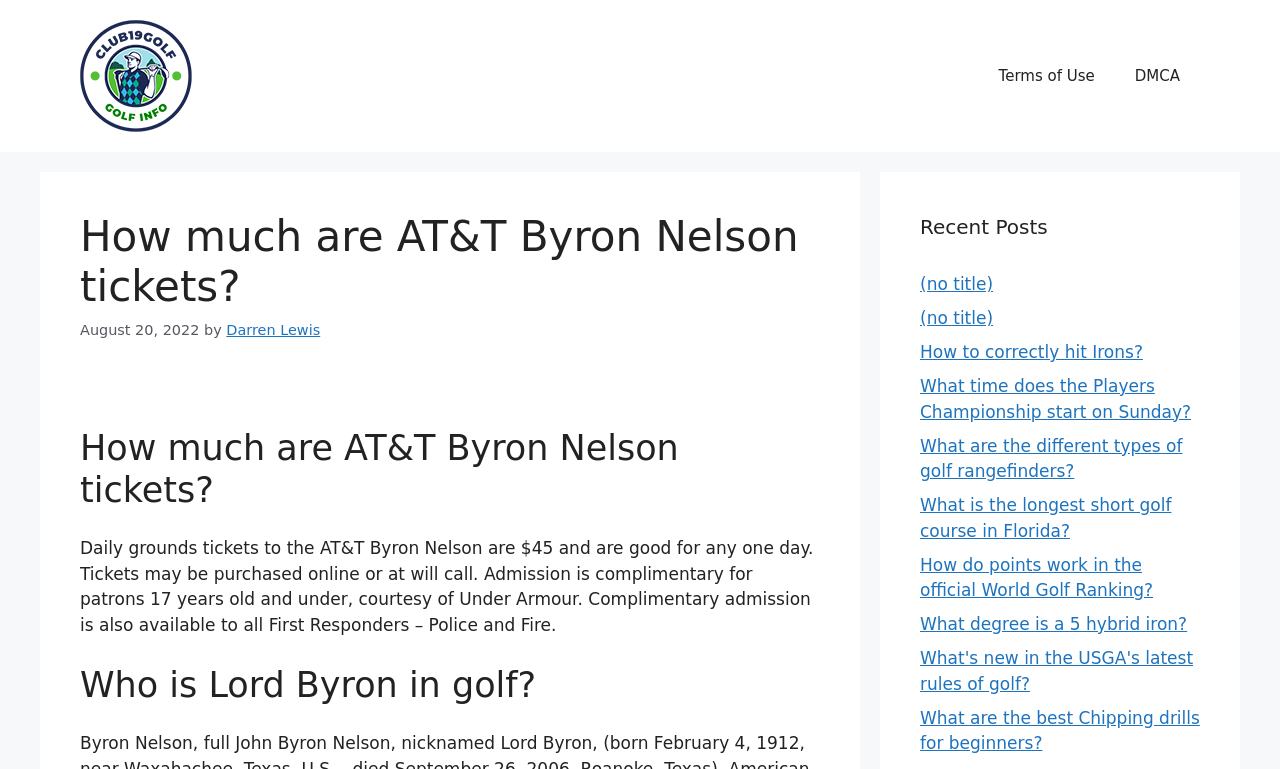Determine the bounding box coordinates of the clickable area required to perform the following instruction: "Read the article about how much are AT&T Byron Nelson tickets". The coordinates should be represented as four float numbers between 0 and 1: [left, top, right, bottom].

[0.062, 0.555, 0.641, 0.664]